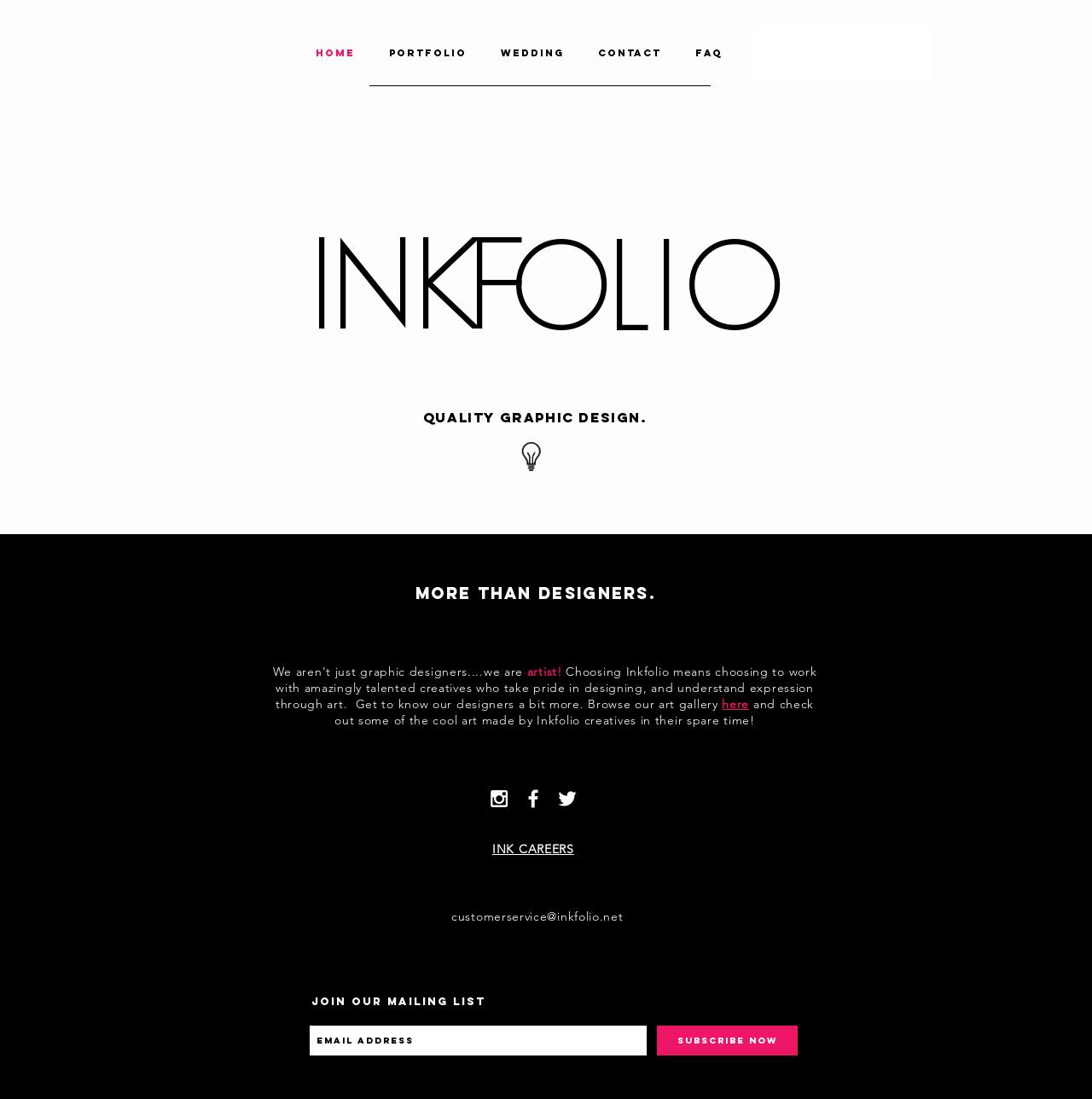What is emphasized about Inkfolio's designers?
Examine the webpage screenshot and provide an in-depth answer to the question.

The static text 'Choosing Inkfolio means choosing to work with amazingly talented creatives...' emphasizes that Inkfolio's designers are talented and take pride in their work, highlighting their creative skills and expertise.